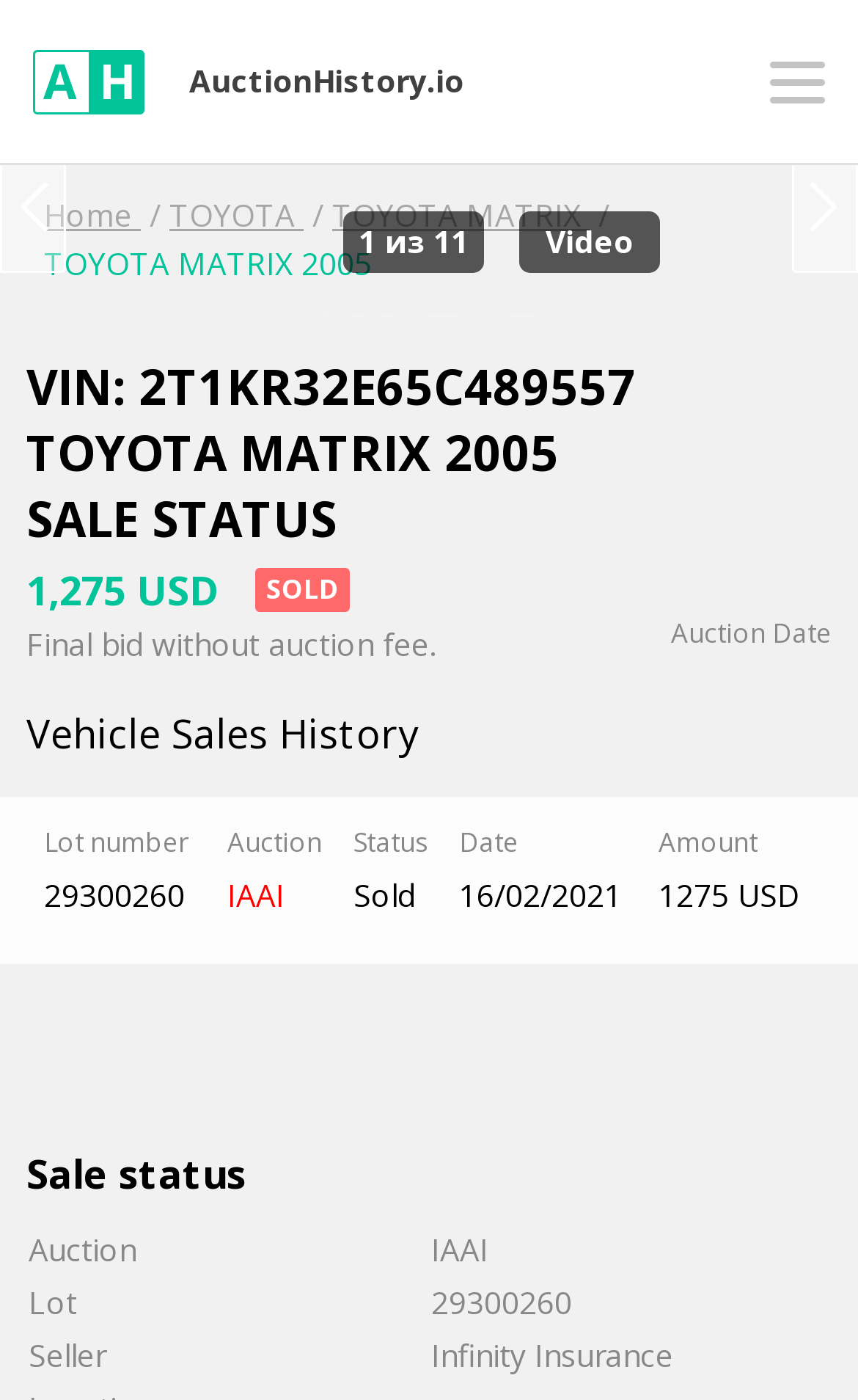What is the make of the car?
Refer to the image and offer an in-depth and detailed answer to the question.

The make of the car can be found in the title of the webpage, which mentions 'TOYOTA MATRIX 2005'.